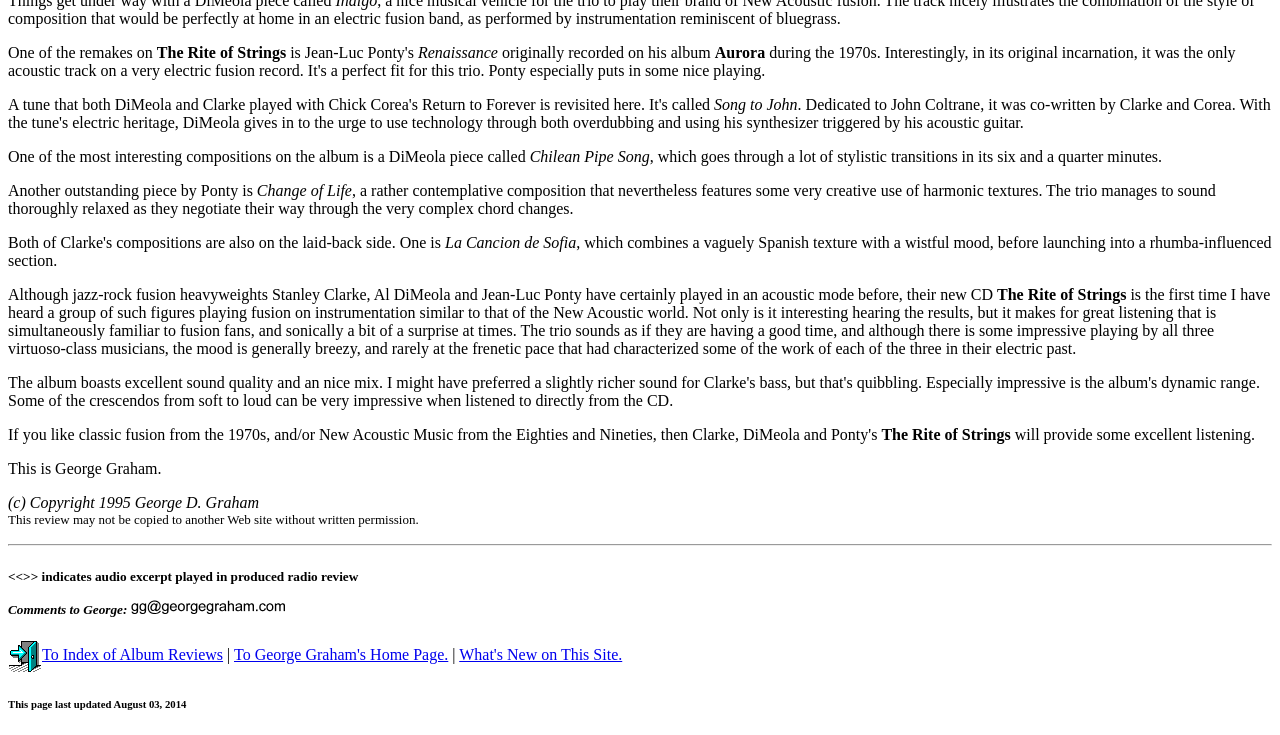Please provide the bounding box coordinates for the UI element as described: "To Index of Album Reviews". The coordinates must be four floats between 0 and 1, represented as [left, top, right, bottom].

[0.006, 0.879, 0.174, 0.902]